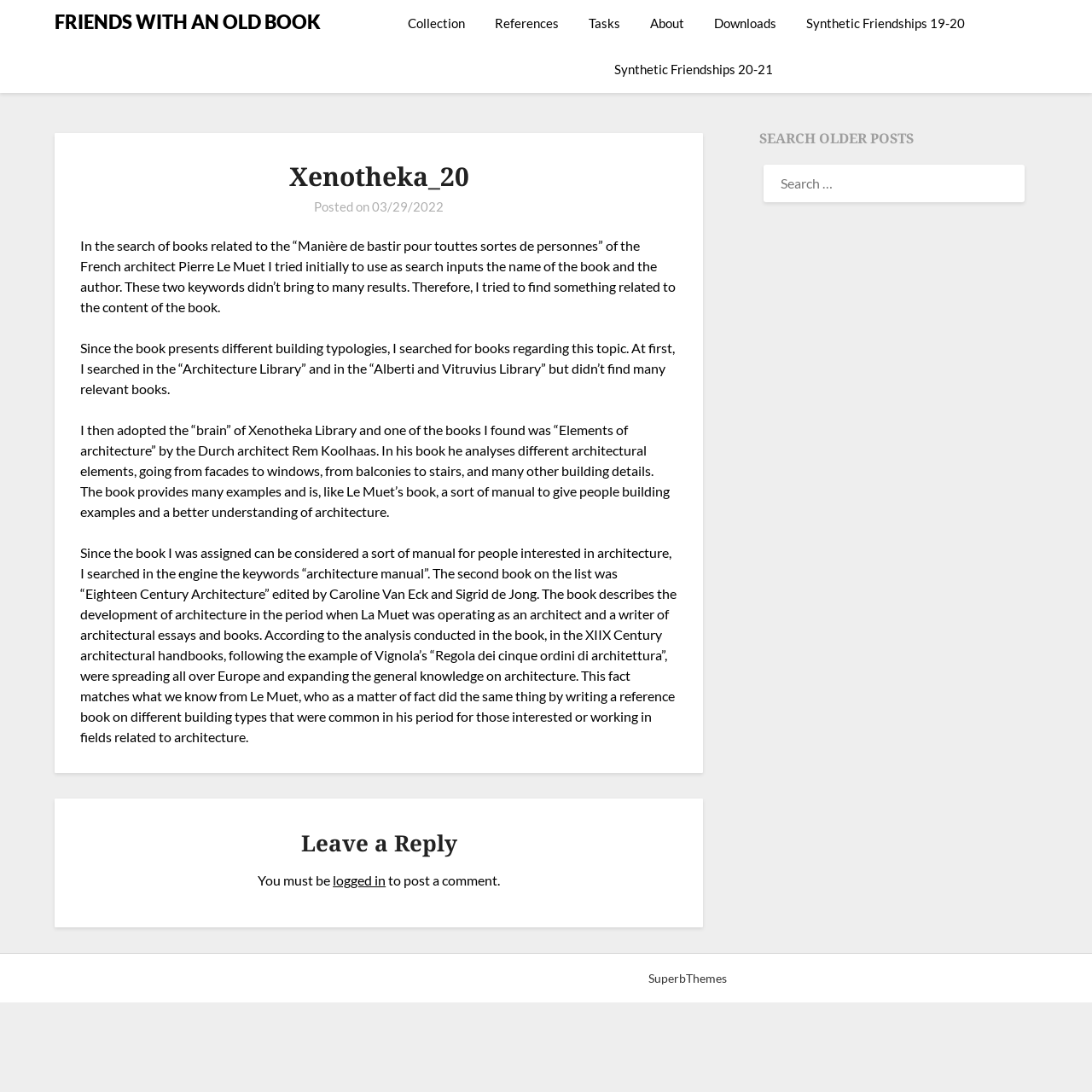Find the bounding box coordinates for the area you need to click to carry out the instruction: "Click on the 'Collection' link". The coordinates should be four float numbers between 0 and 1, indicated as [left, top, right, bottom].

[0.374, 0.0, 0.439, 0.042]